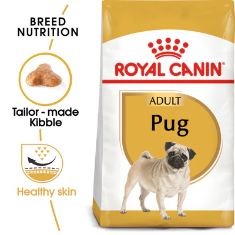What is one of the health benefits of this dog food?
Using the image provided, answer with just one word or phrase.

Healthy skin